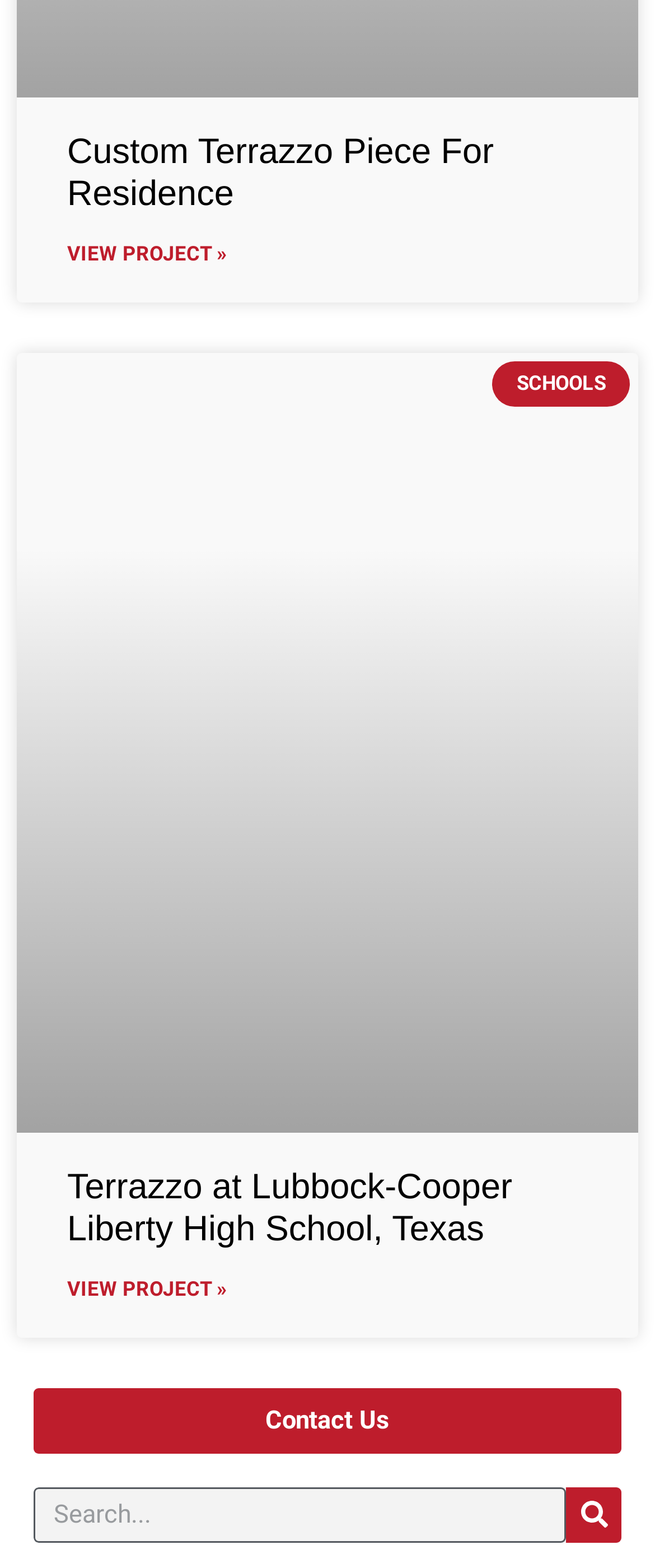Please analyze the image and give a detailed answer to the question:
What can be done by clicking 'Contact Us'?

By clicking 'Contact Us', it can be inferred that the user can contact the website or the organization, as the link is labeled 'Contact Us'.